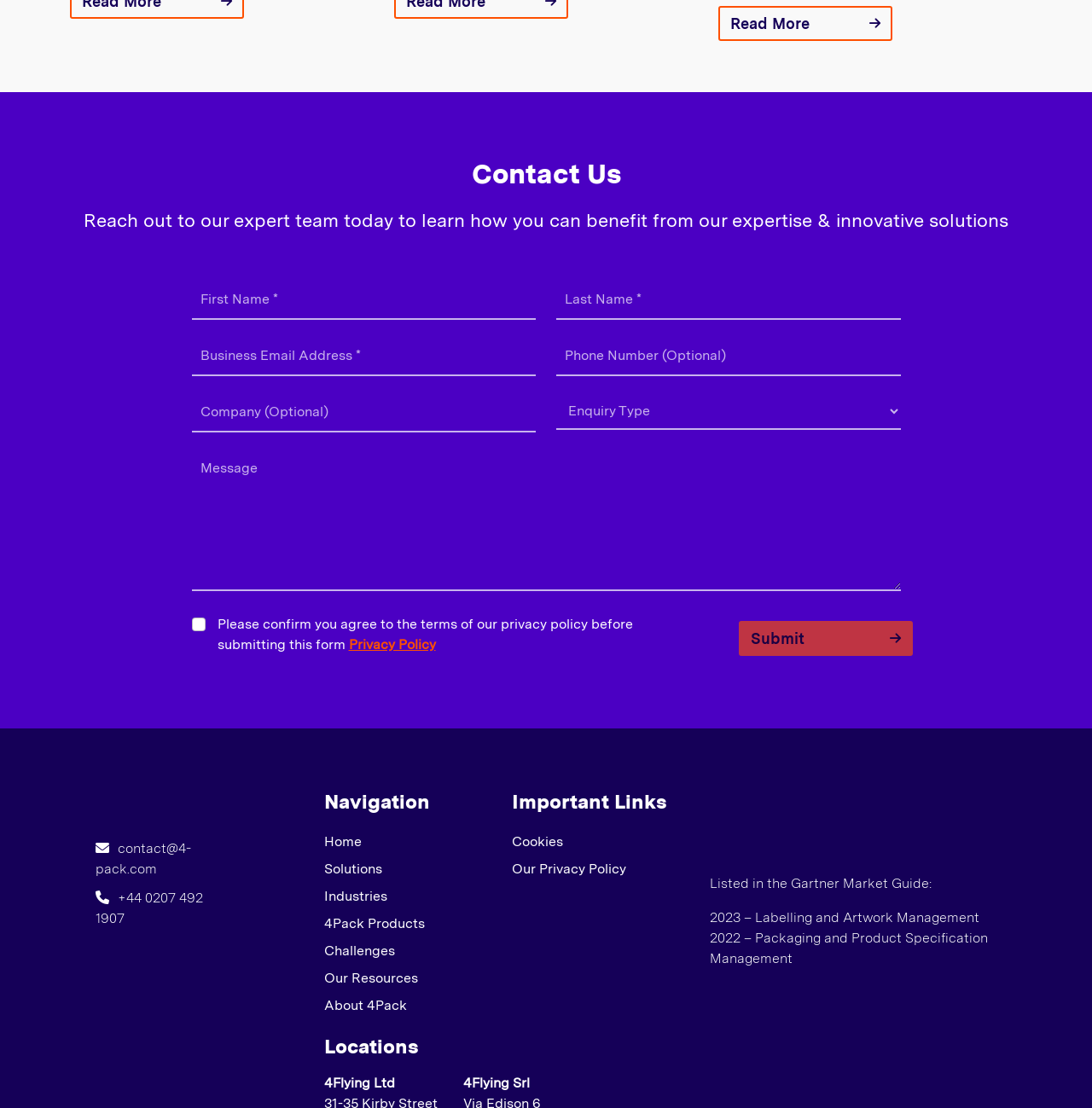Using the webpage screenshot and the element description name="formLastName" placeholder="Last Name *", determine the bounding box coordinates. Specify the coordinates in the format (top-left x, top-left y, bottom-right x, bottom-right y) with values ranging from 0 to 1.

[0.509, 0.253, 0.825, 0.289]